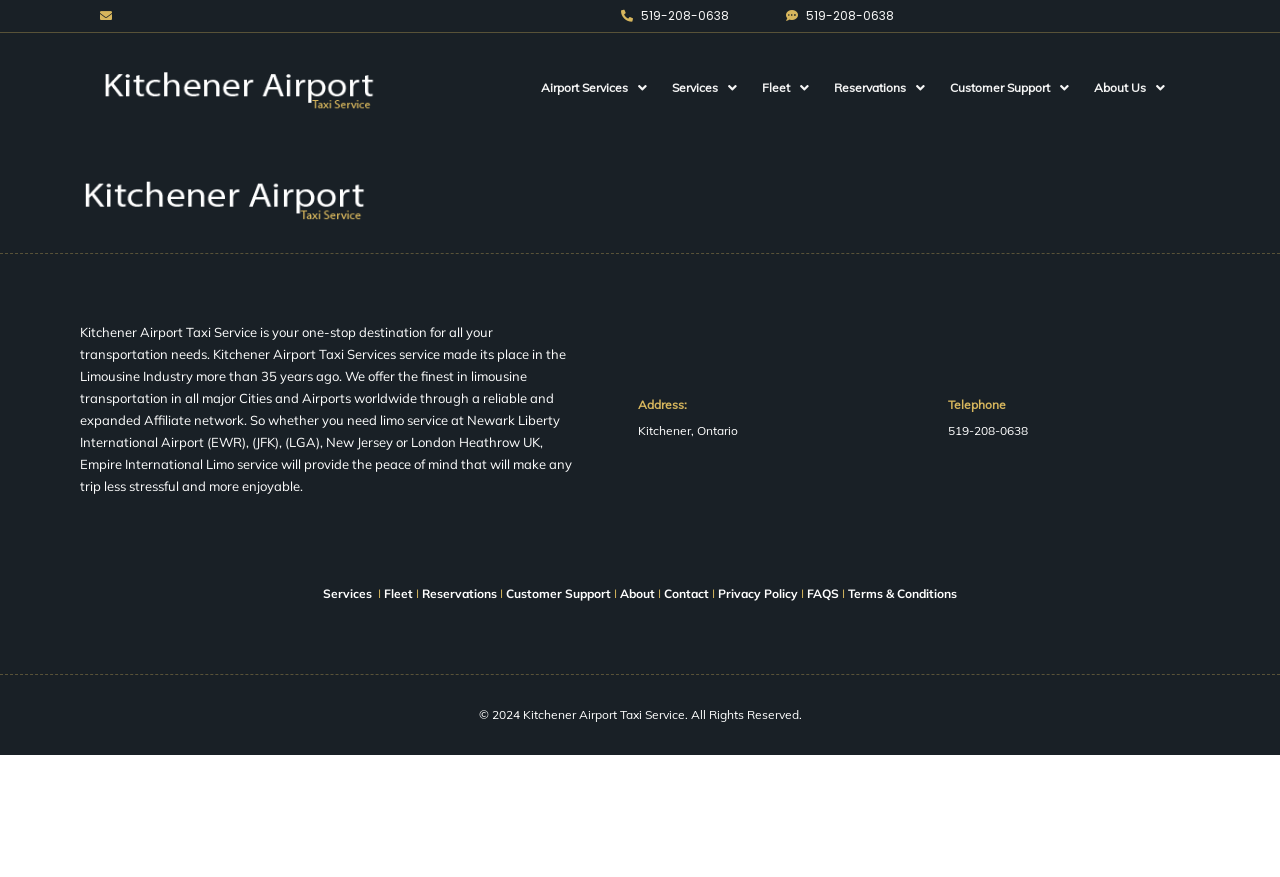What services does Kitchener Airport Taxi Service offer?
Provide a comprehensive and detailed answer to the question.

The main content area mentions that Kitchener Airport Taxi Service offers 'the finest in limousine transportation in all major Cities and Airports worldwide'. This implies that they offer limo service.